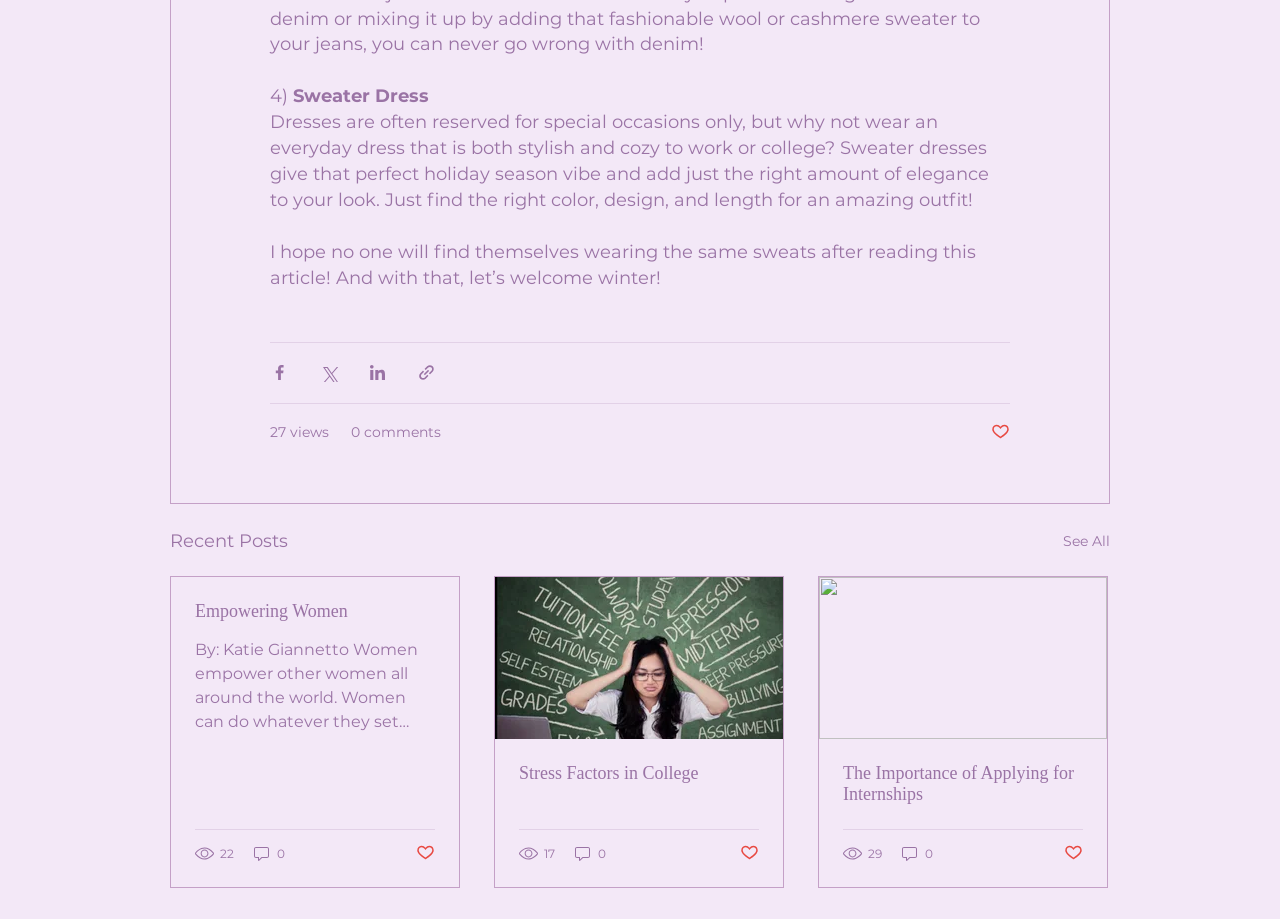Reply to the question with a brief word or phrase: What is the title of the third article?

Stress Factors in College